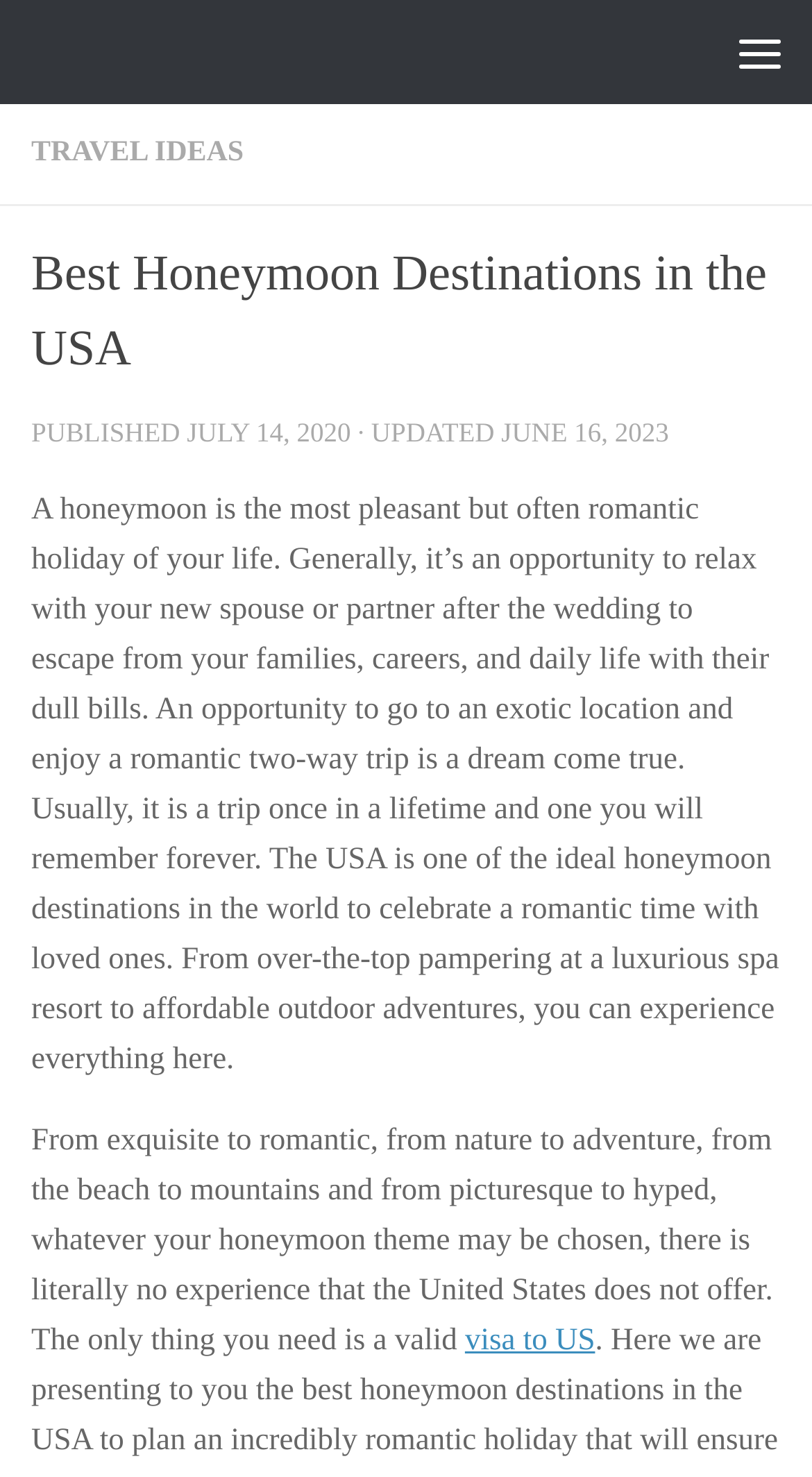Extract the primary headline from the webpage and present its text.

Best Honeymoon Destinations in the USA